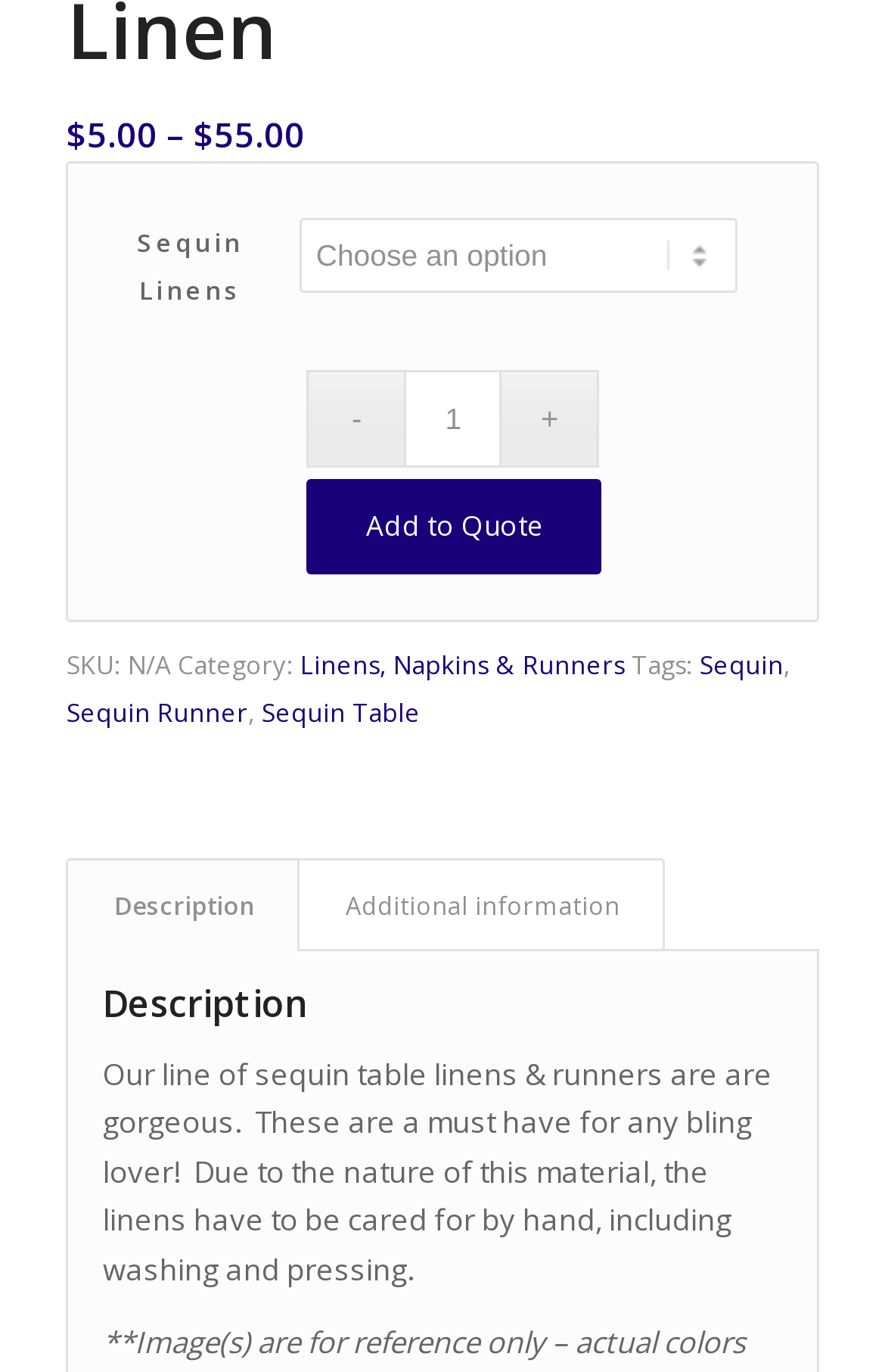Given the webpage screenshot and the description, determine the bounding box coordinates (top-left x, top-left y, bottom-right x, bottom-right y) that define the location of the UI element matching this description: input value="1" name="quantity" title="Qty" value="1"

[0.457, 0.269, 0.567, 0.341]